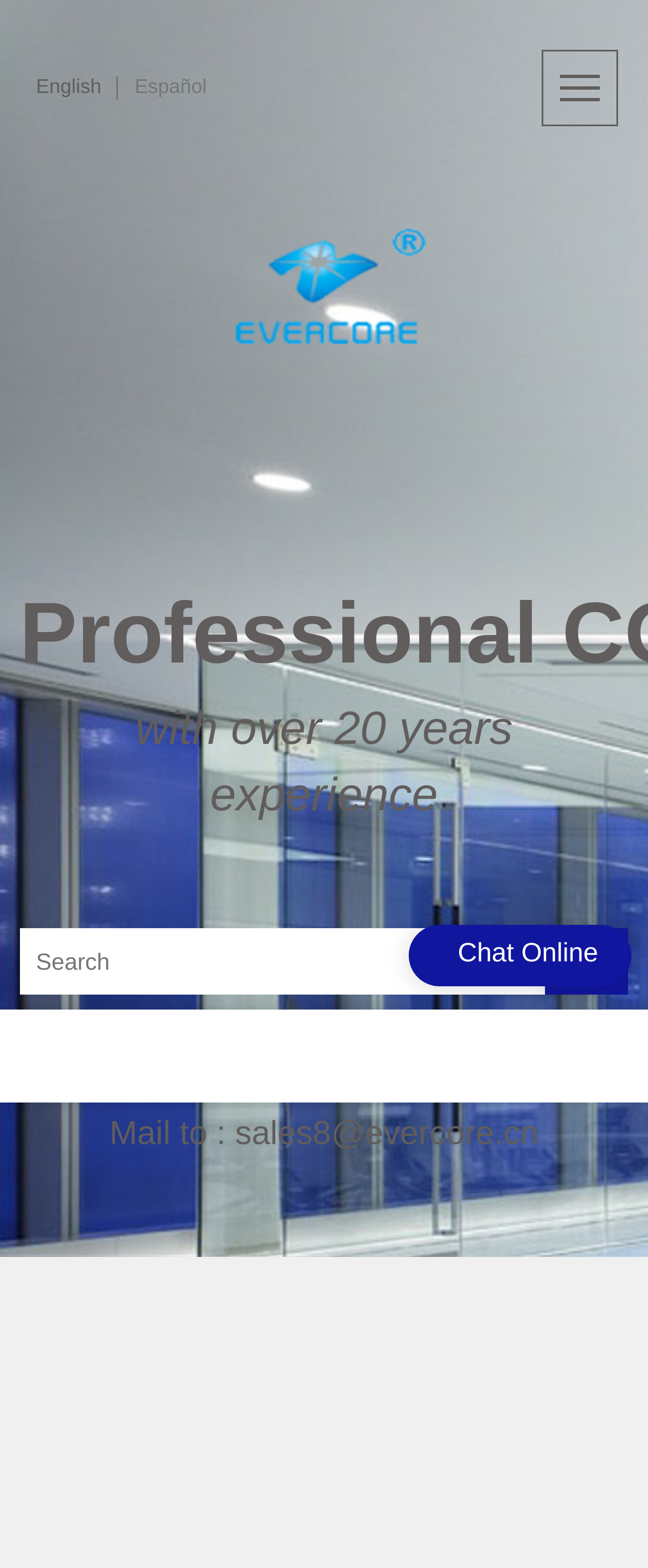Answer succinctly with a single word or phrase:
How many social media links are there?

4